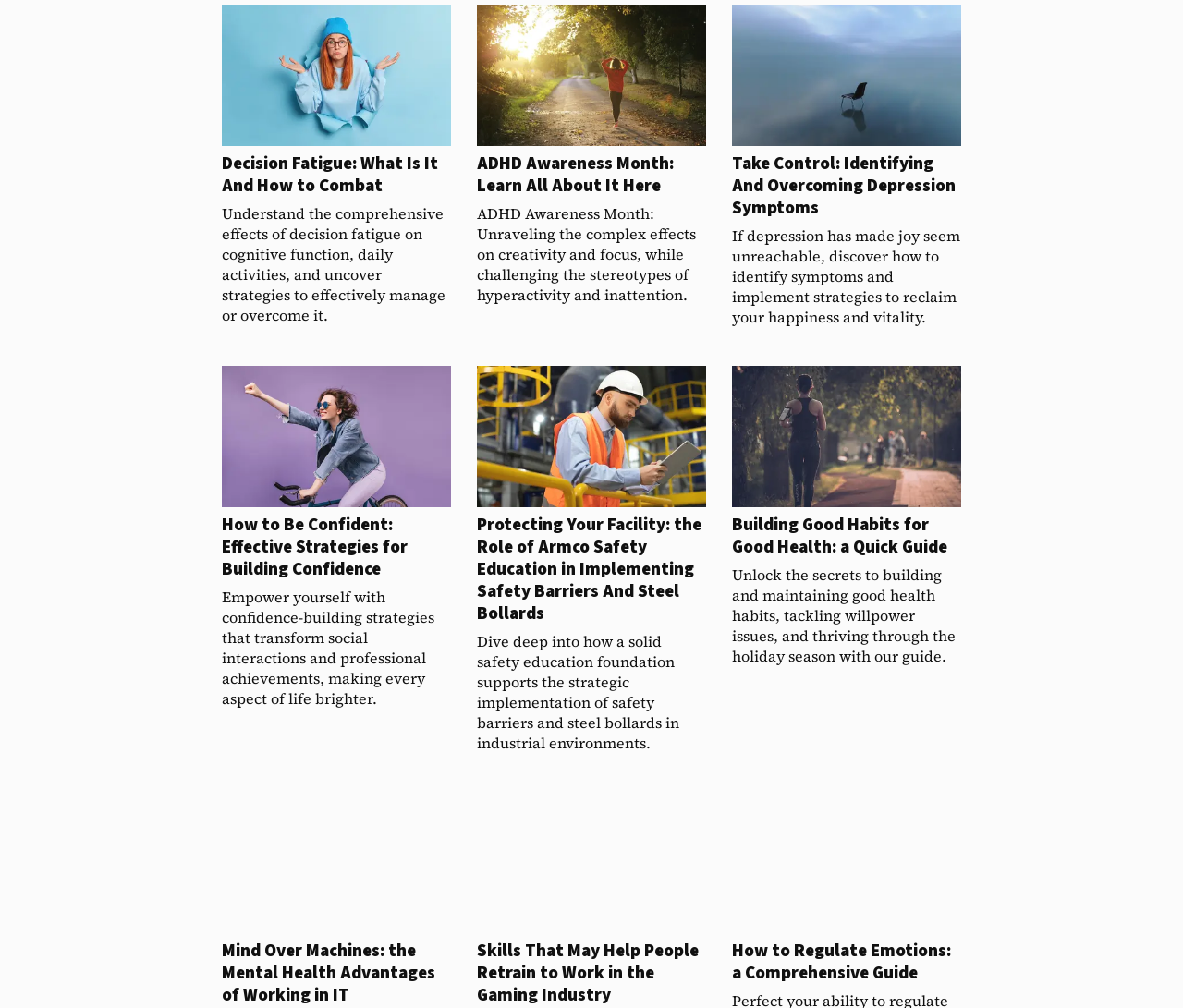Determine the bounding box coordinates for the area that needs to be clicked to fulfill this task: "Learn about Blockchain Development Company". The coordinates must be given as four float numbers between 0 and 1, i.e., [left, top, right, bottom].

None